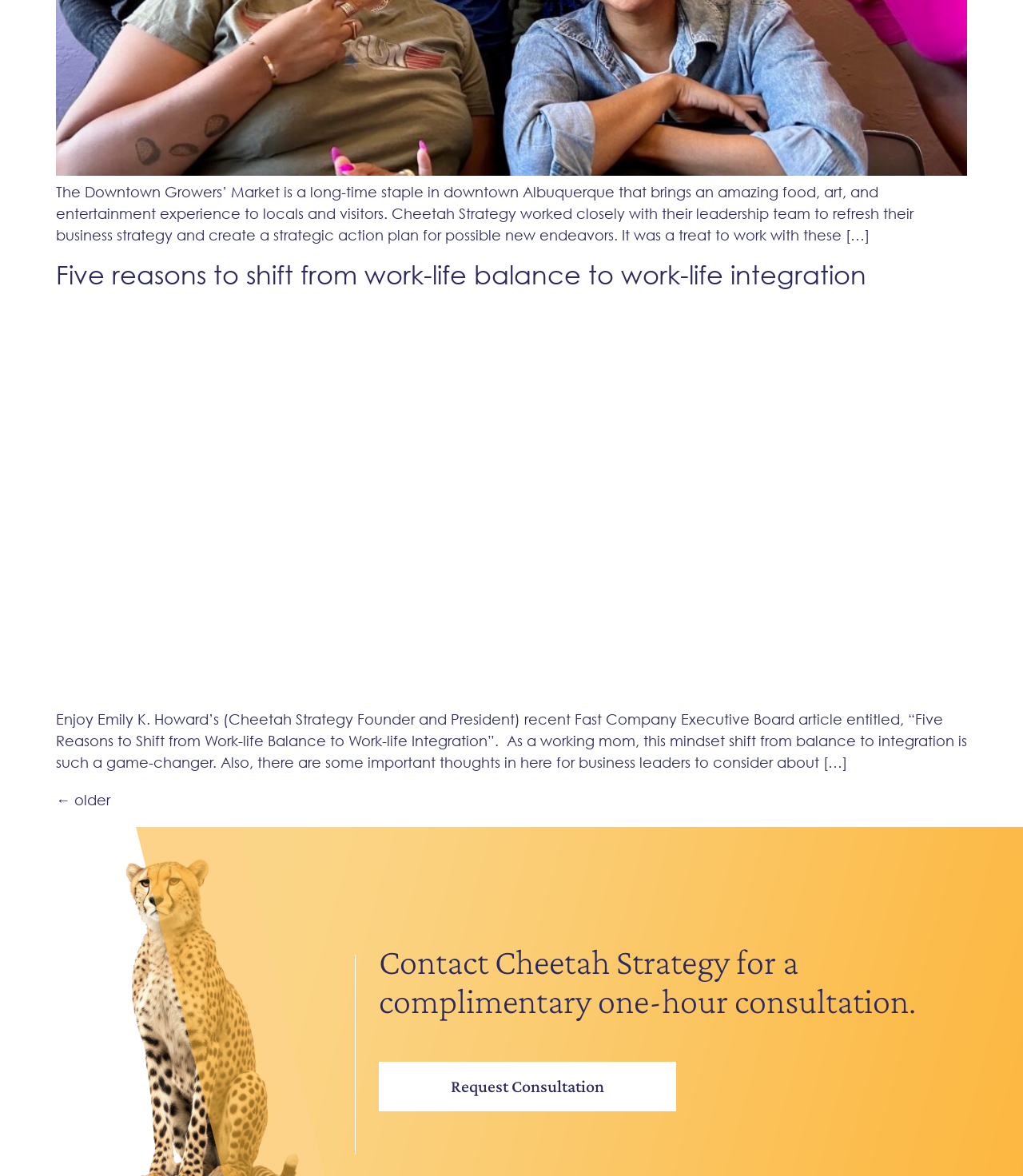Respond to the question below with a single word or phrase:
What can be requested from Cheetah Strategy?

consultation